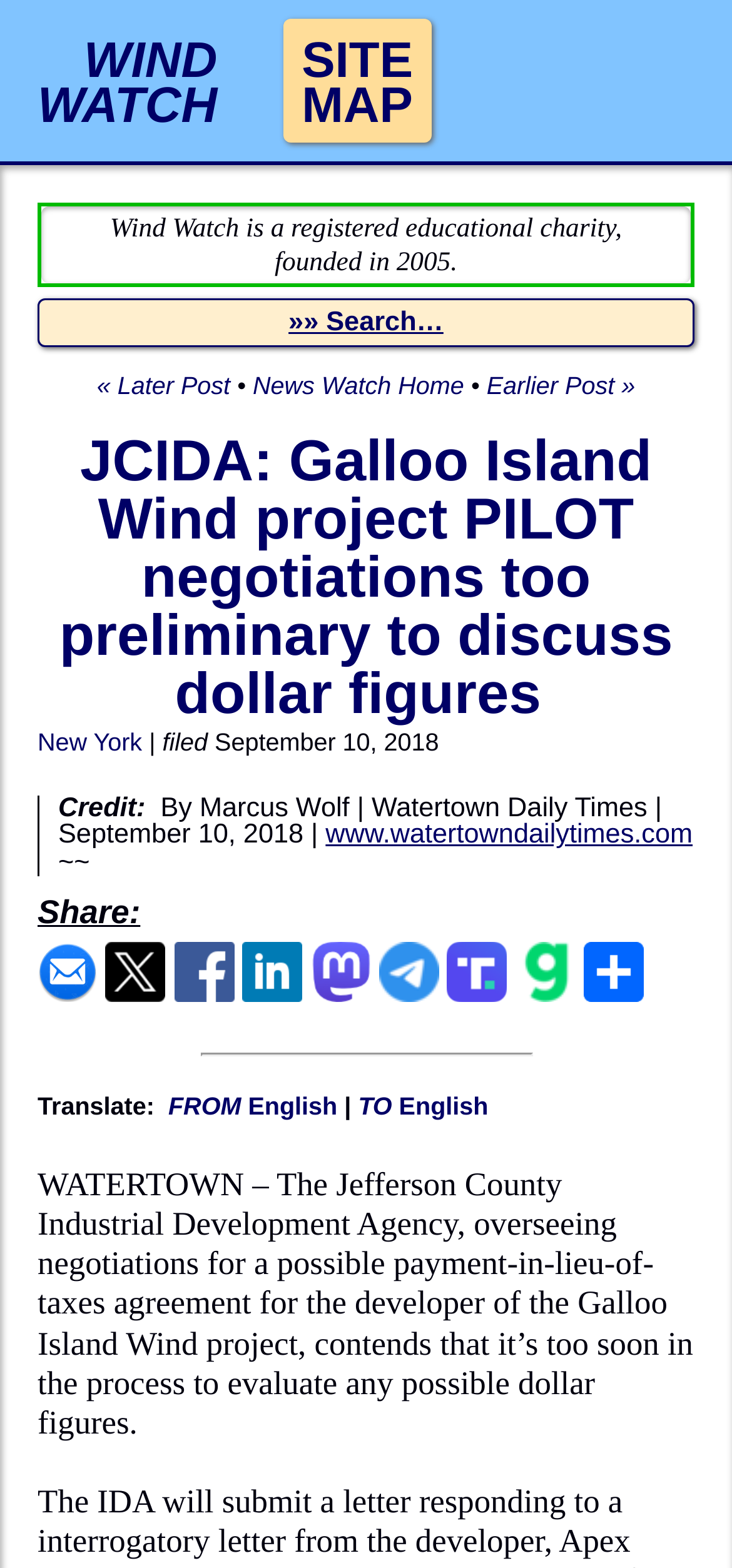Determine which piece of text is the heading of the webpage and provide it.

JCIDA: Galloo Island Wind project PILOT negotiations too preliminary to discuss dollar figures 